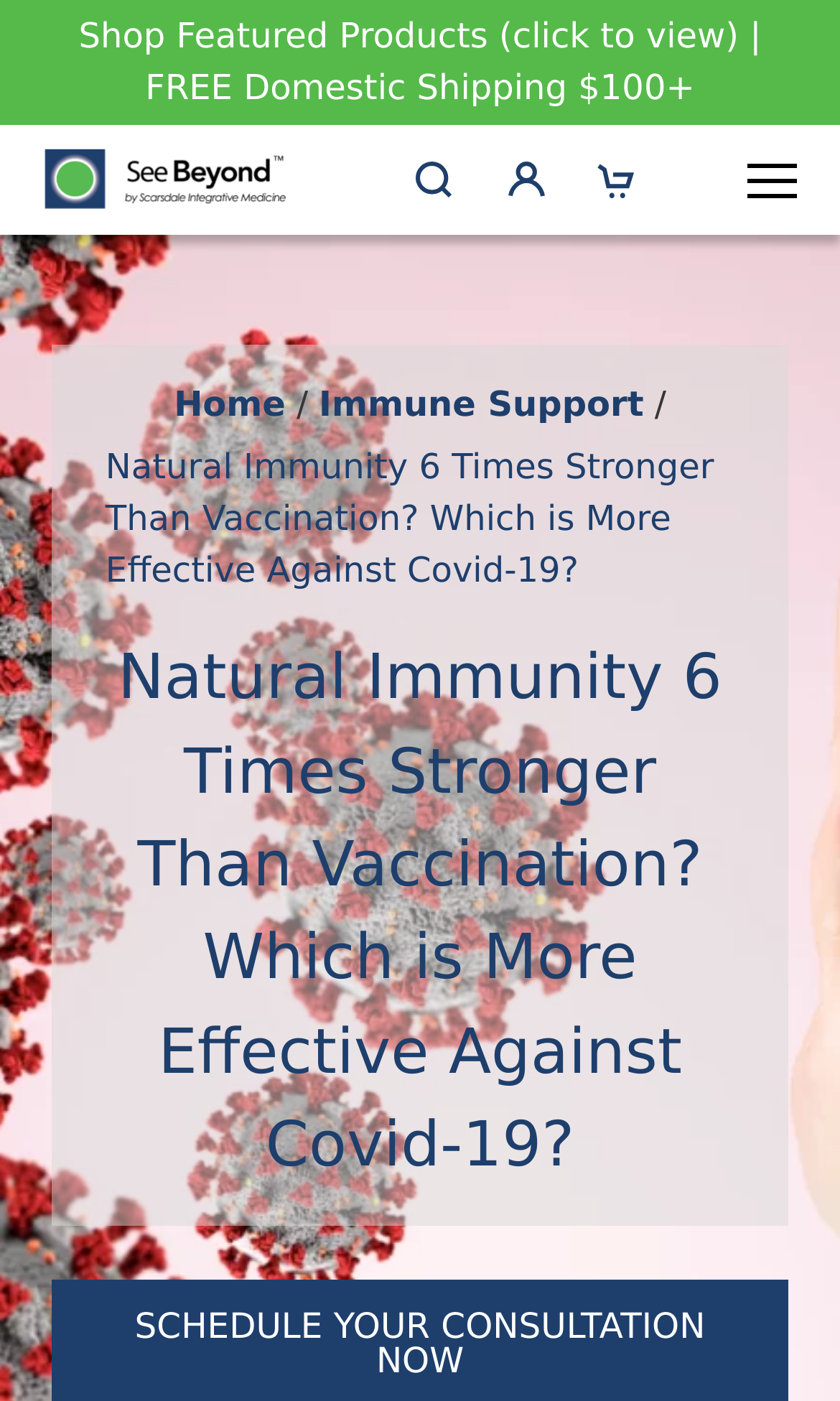Determine which piece of text is the heading of the webpage and provide it.

Natural Immunity 6 Times Stronger Than Vaccination? Which is More Effective Against Covid-19?